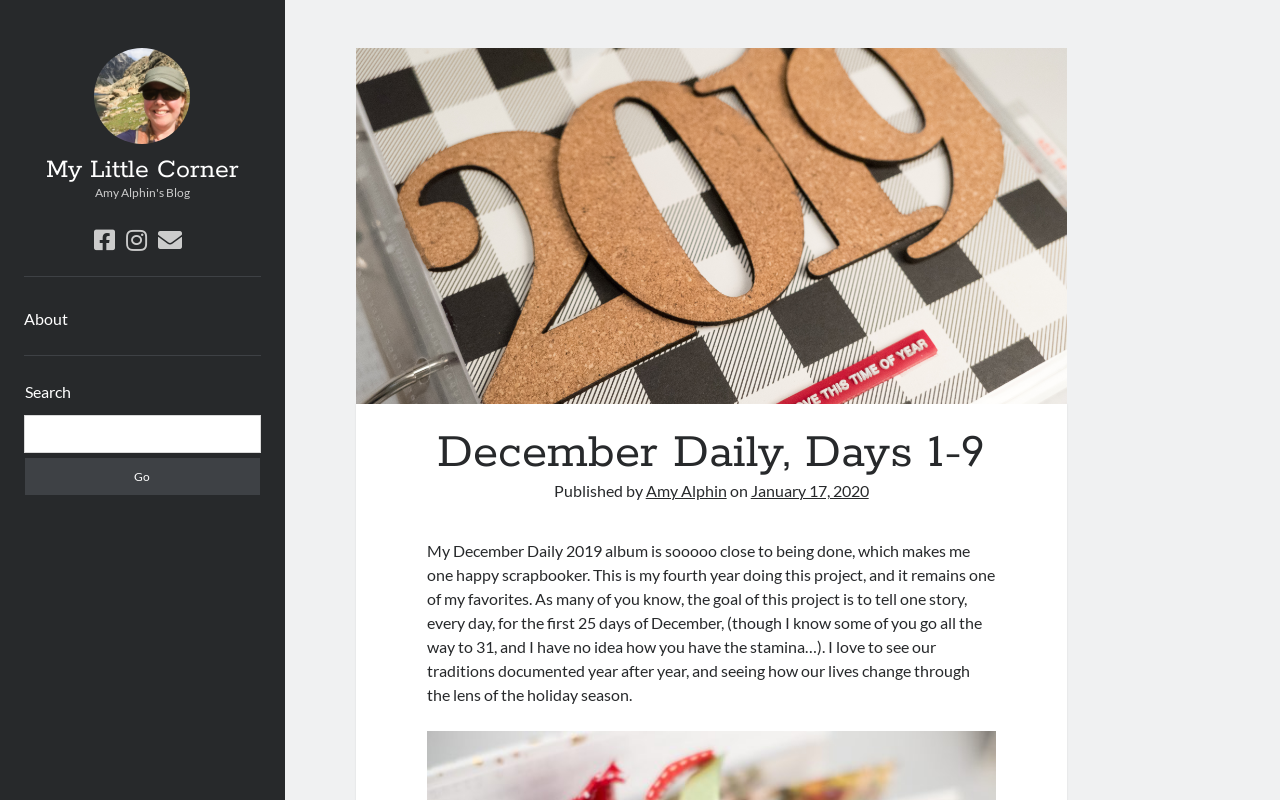Please identify the bounding box coordinates of the clickable element to fulfill the following instruction: "go to About page". The coordinates should be four float numbers between 0 and 1, i.e., [left, top, right, bottom].

[0.019, 0.384, 0.053, 0.414]